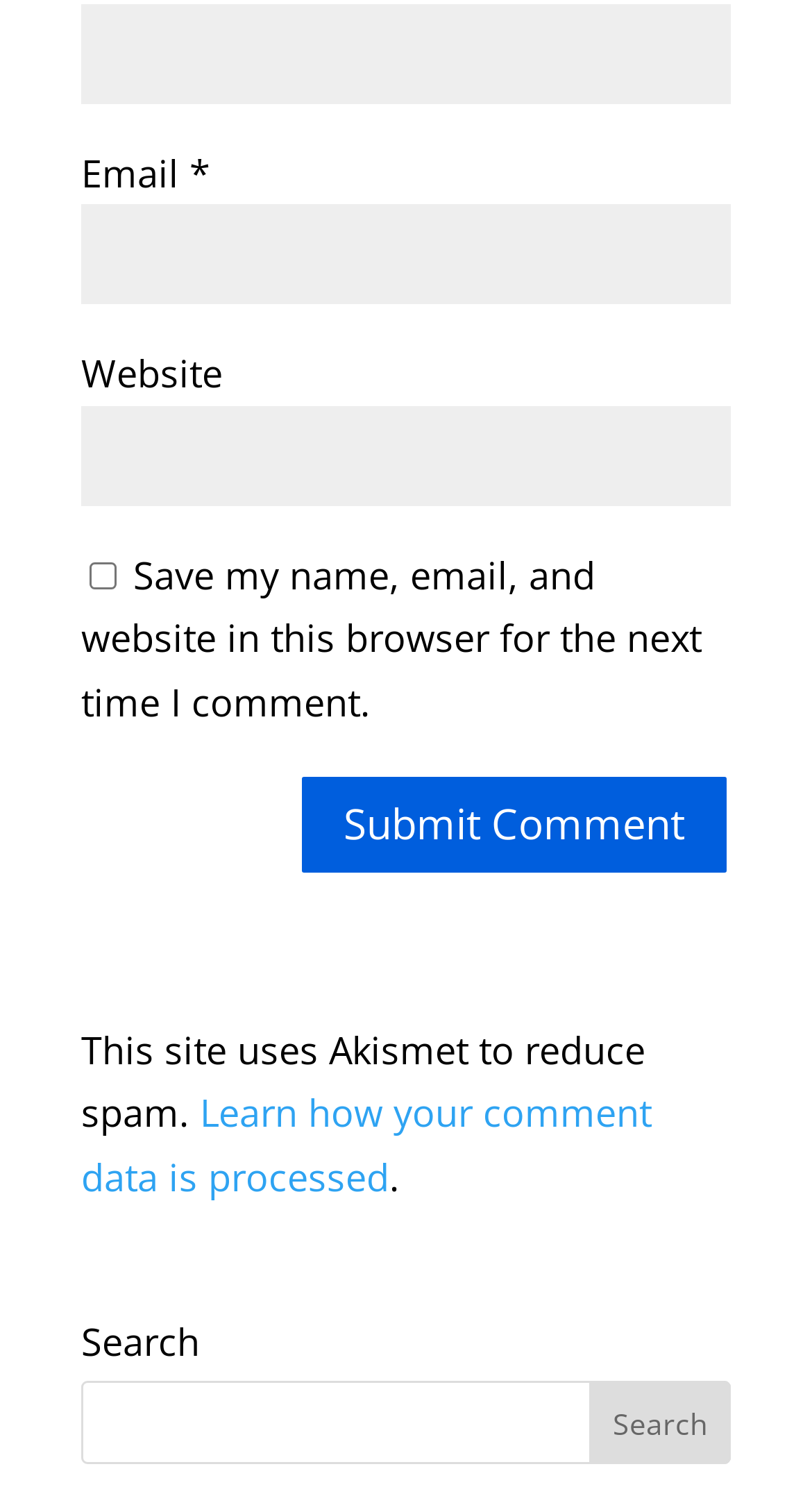Please specify the bounding box coordinates for the clickable region that will help you carry out the instruction: "Submit a comment".

[0.367, 0.514, 0.9, 0.583]